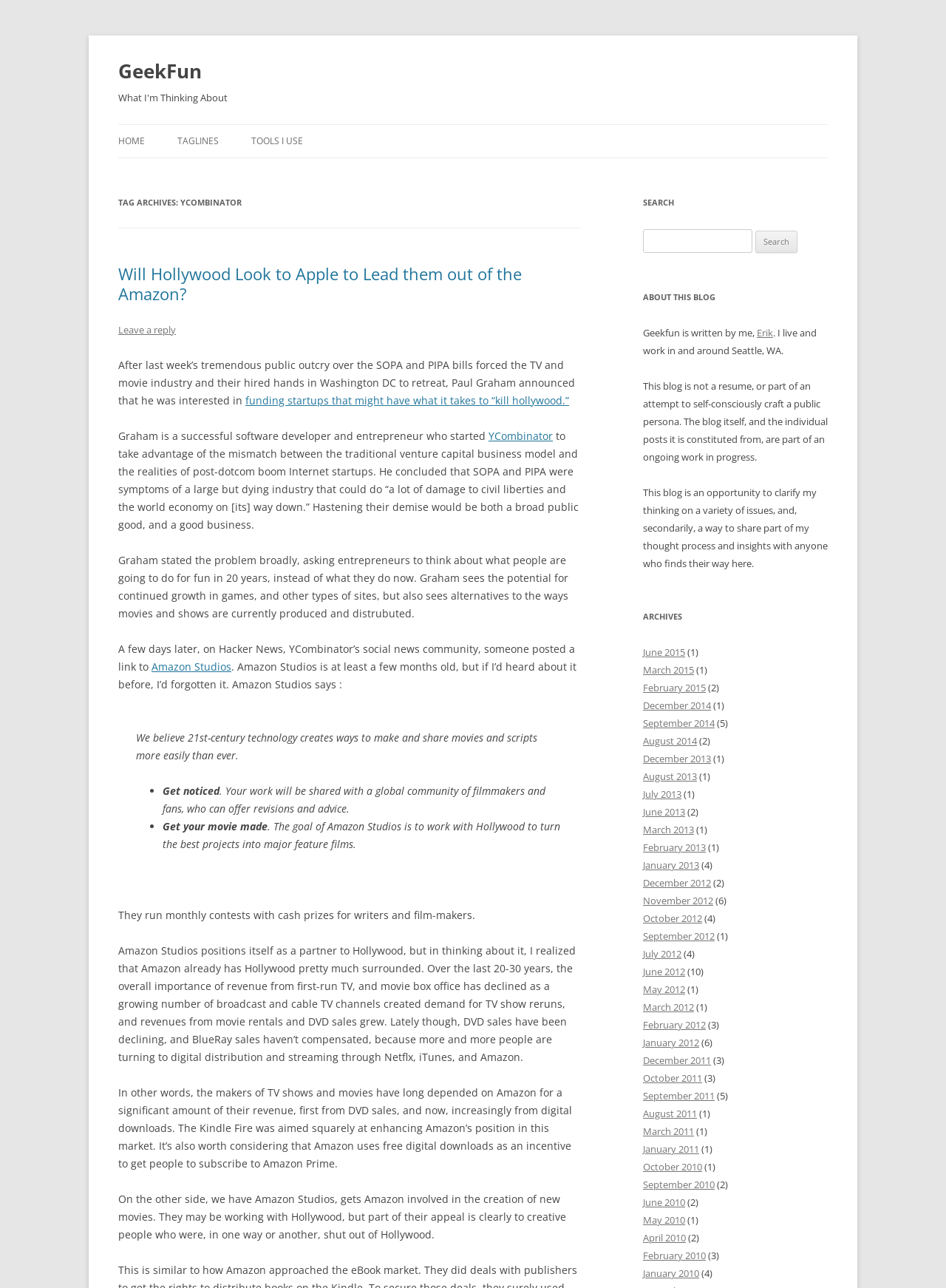Bounding box coordinates are specified in the format (top-left x, top-left y, bottom-right x, bottom-right y). All values are floating point numbers bounded between 0 and 1. Please provide the bounding box coordinate of the region this sentence describes: GeekFun

[0.125, 0.041, 0.213, 0.069]